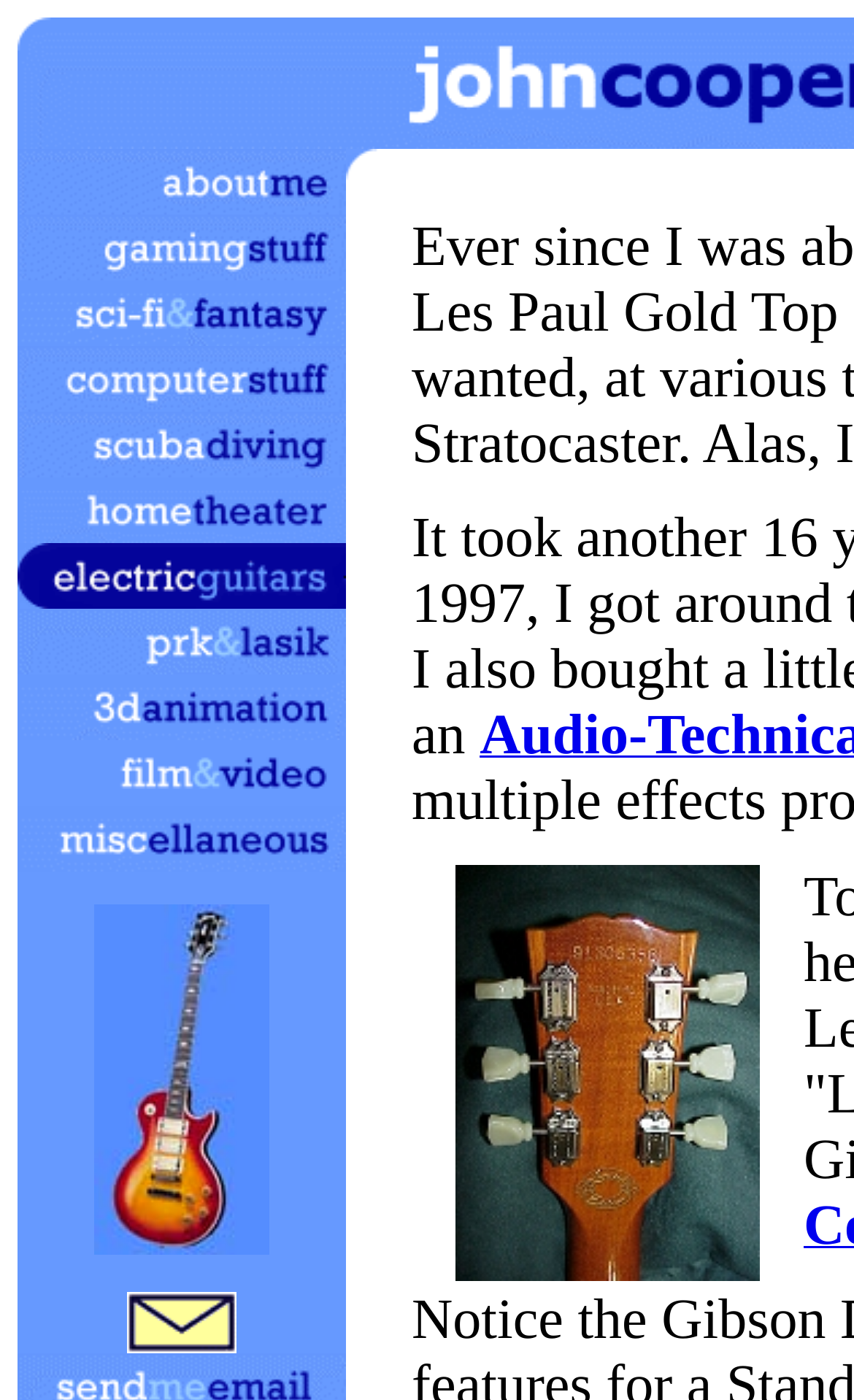Find and provide the bounding box coordinates for the UI element described here: "alt="Miscellaneous" name="but10"". The coordinates should be given as four float numbers between 0 and 1: [left, top, right, bottom].

[0.021, 0.604, 0.405, 0.627]